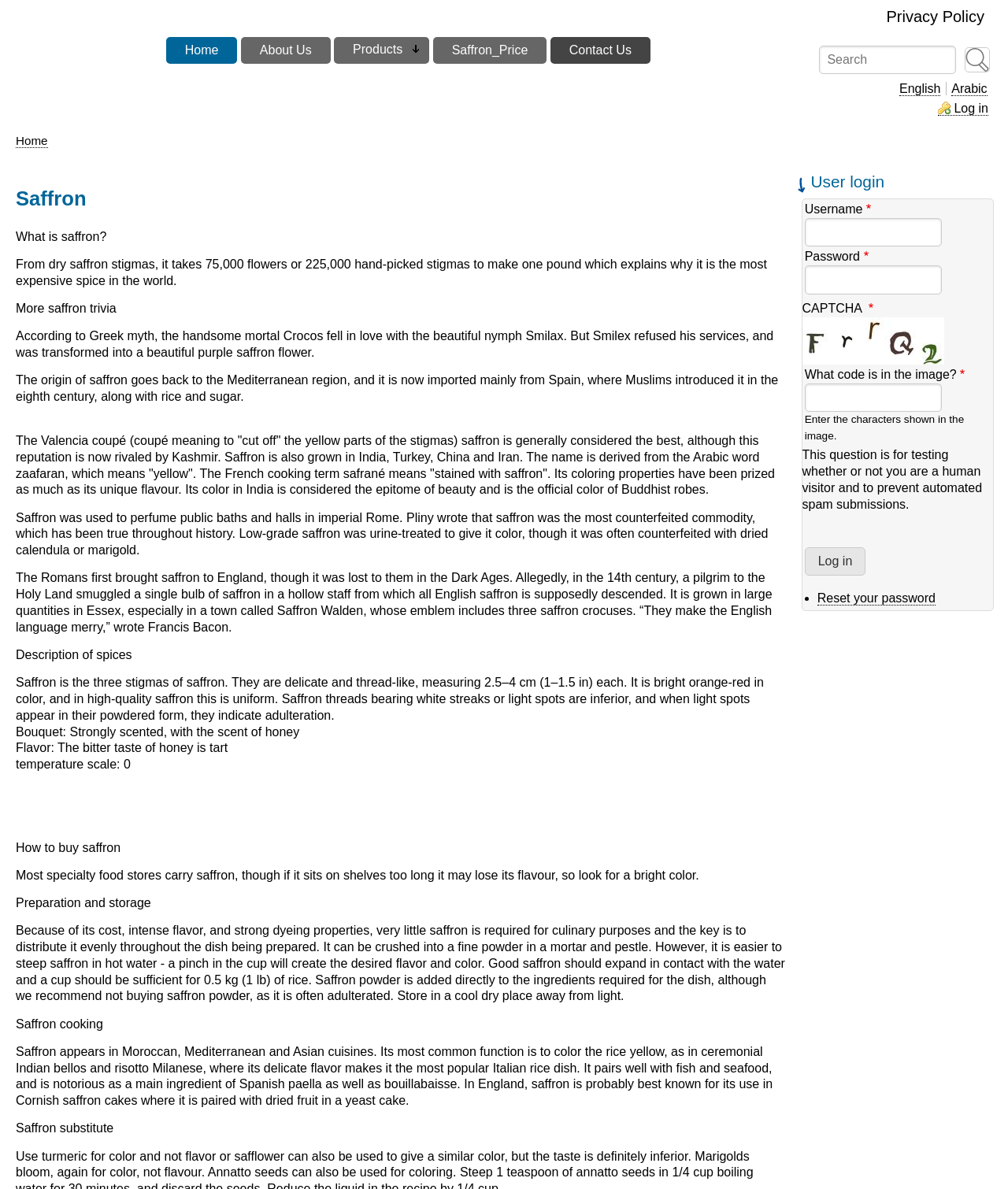From the given element description: "English", find the bounding box for the UI element. Provide the coordinates as four float numbers between 0 and 1, in the order [left, top, right, bottom].

[0.892, 0.069, 0.933, 0.081]